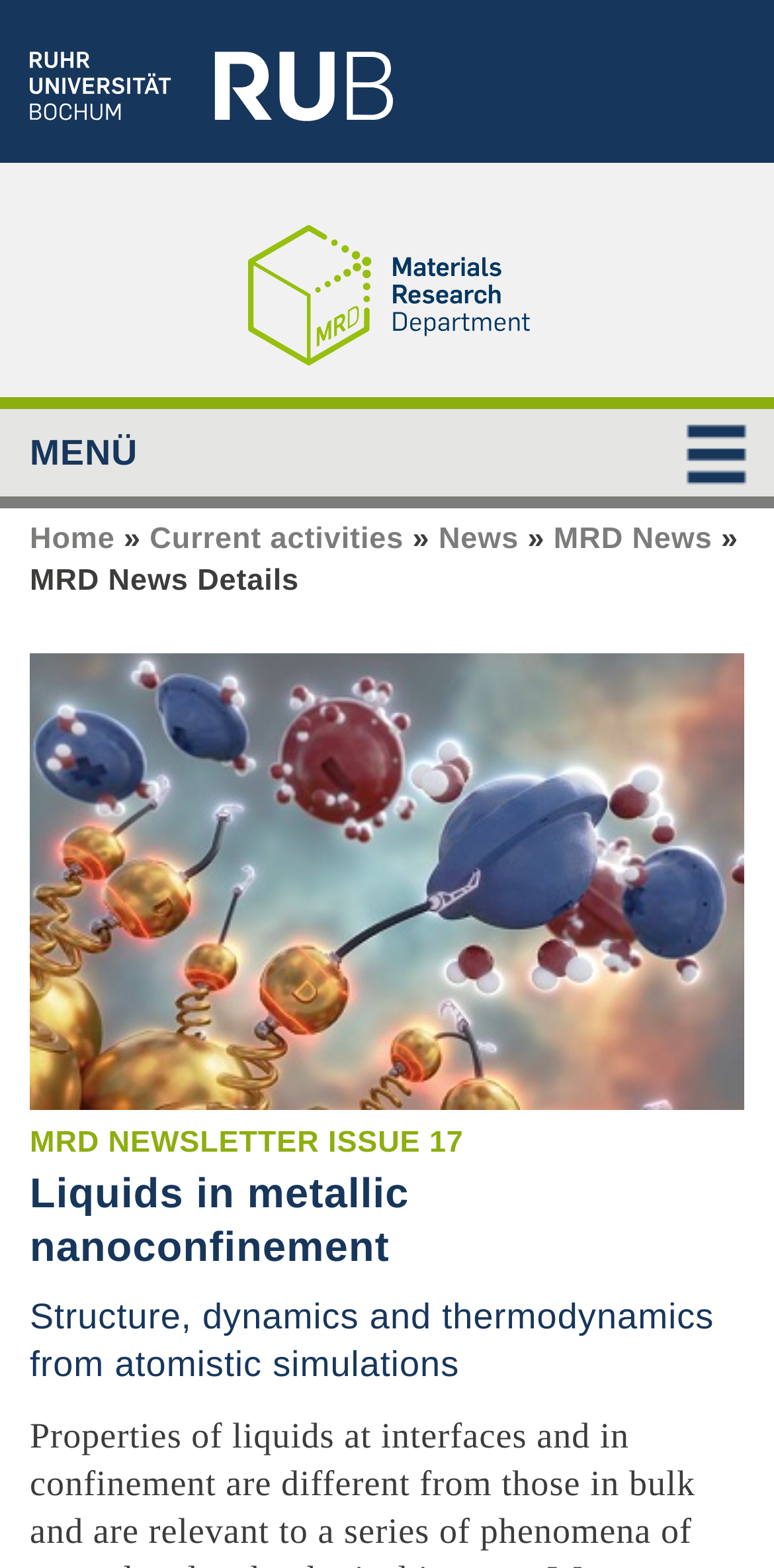Locate the bounding box coordinates of the element that should be clicked to execute the following instruction: "Read MRD News Details".

[0.038, 0.359, 0.386, 0.381]